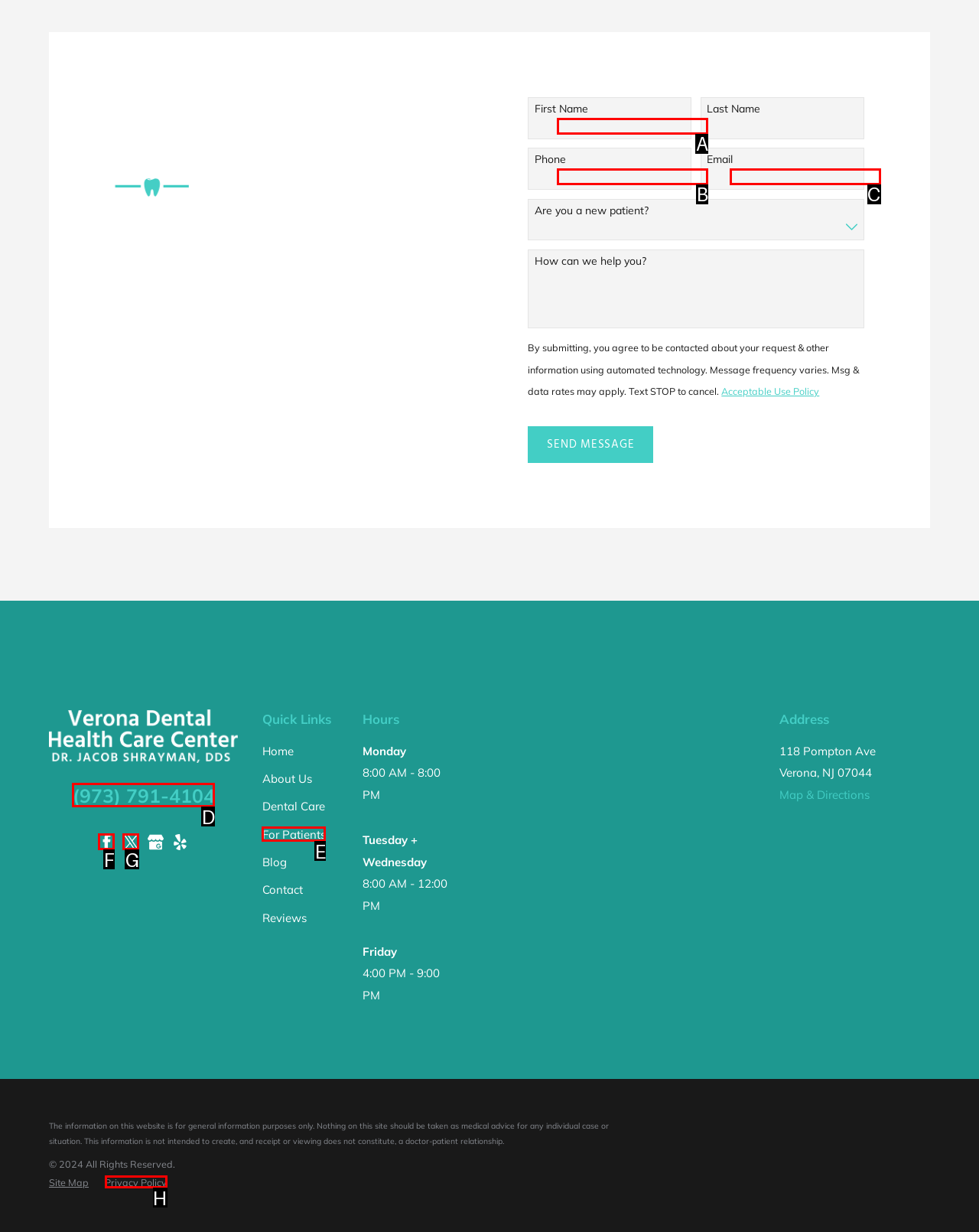Identify the letter that best matches this UI element description: parent_node: Phone name="ContactV1Form$ITM0$Phone"
Answer with the letter from the given options.

B